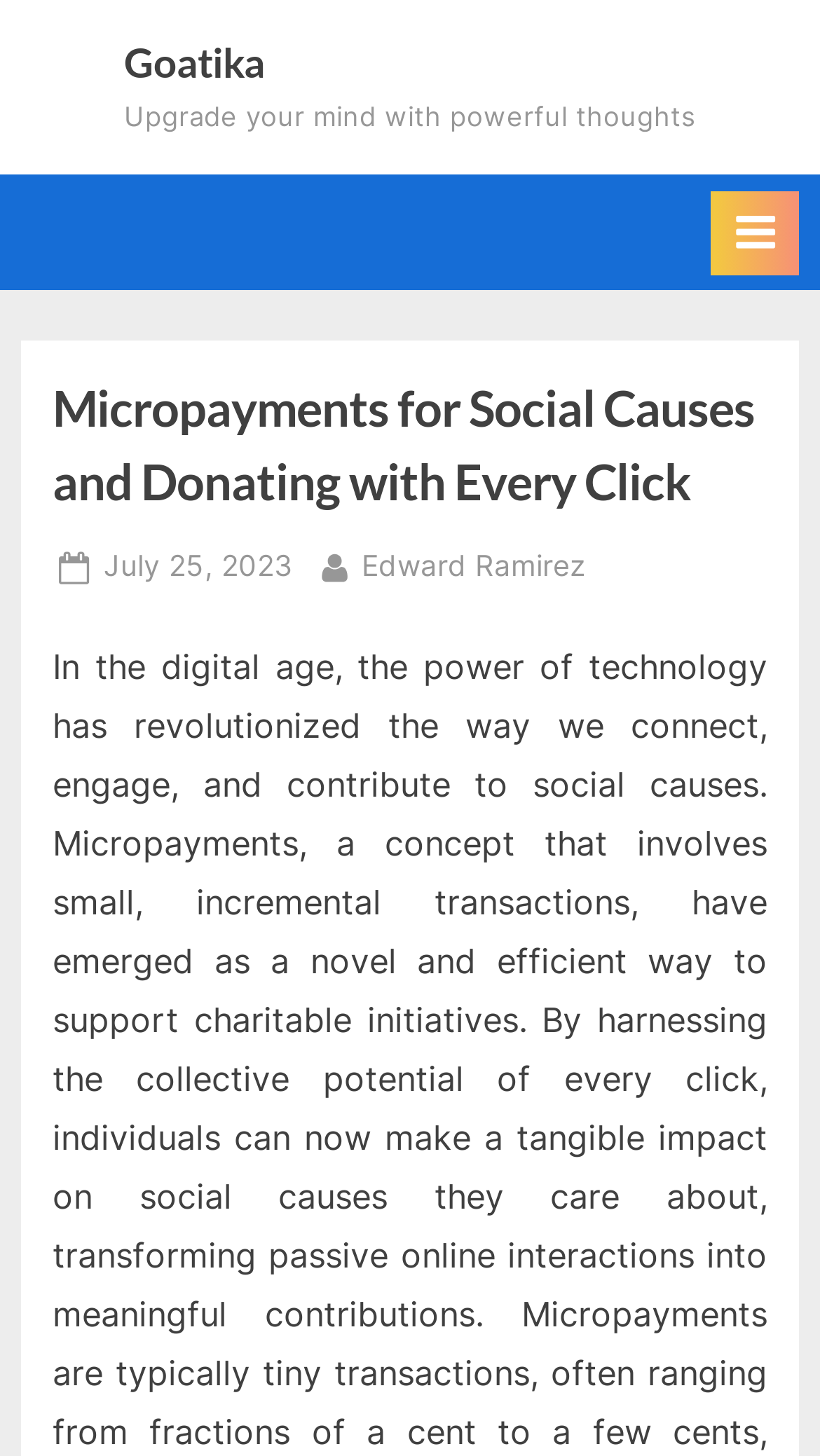Provide the bounding box coordinates for the UI element that is described as: "Goatika".

[0.151, 0.026, 0.323, 0.059]